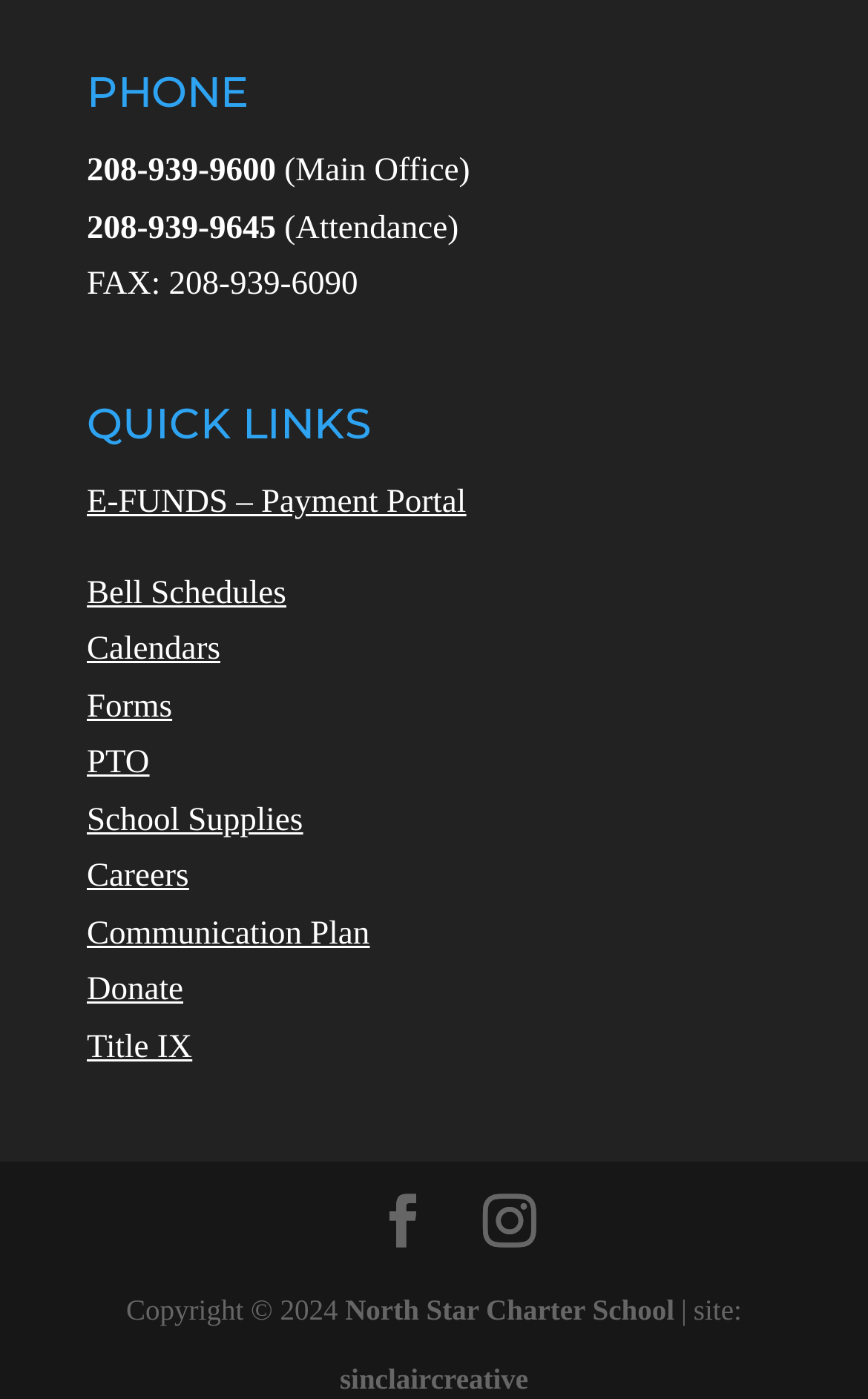Identify the bounding box coordinates for the element that needs to be clicked to fulfill this instruction: "Check the Communication Plan". Provide the coordinates in the format of four float numbers between 0 and 1: [left, top, right, bottom].

[0.1, 0.655, 0.426, 0.68]